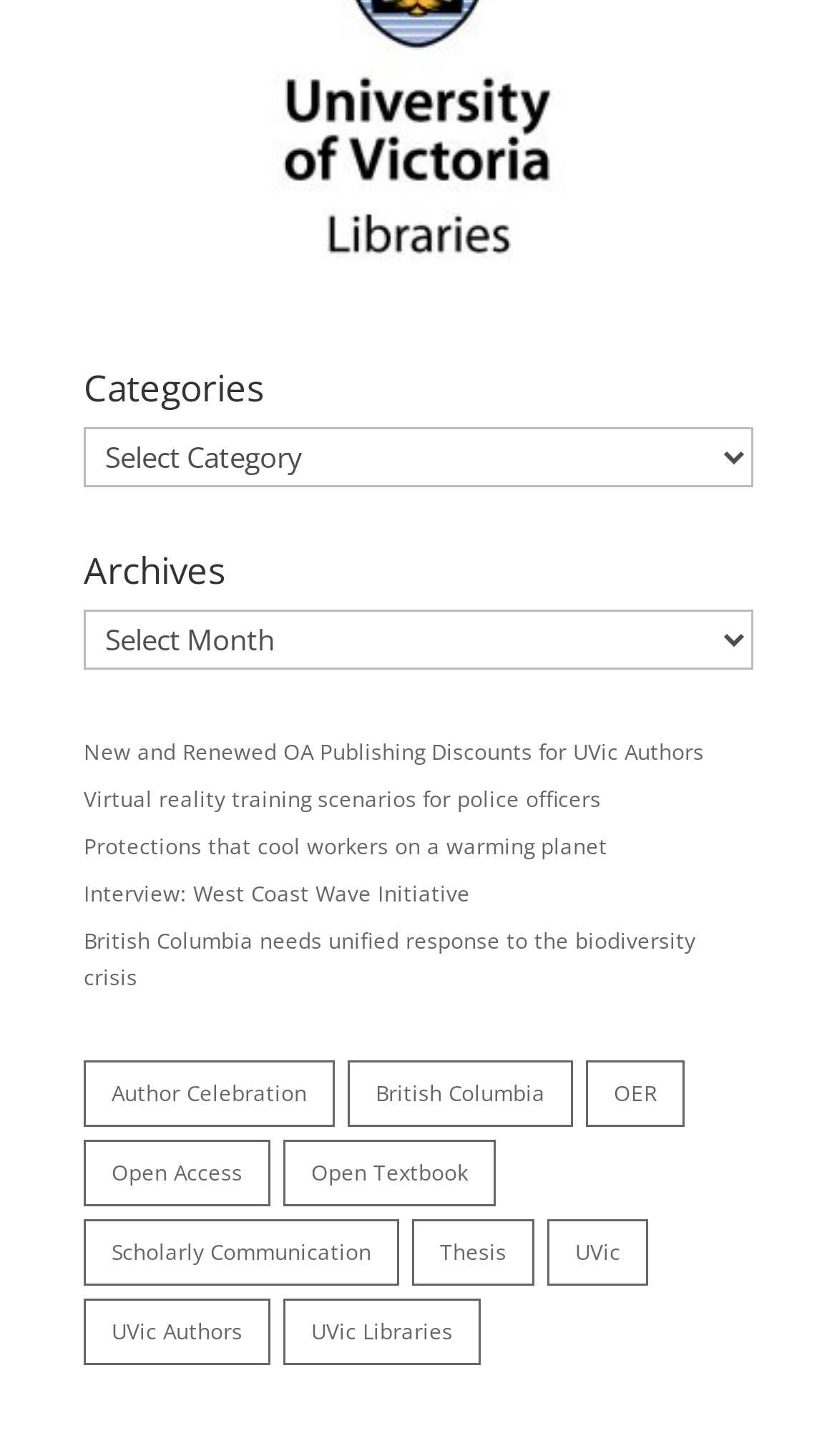Locate the bounding box coordinates of the element that should be clicked to execute the following instruction: "Learn about open access".

[0.1, 0.783, 0.323, 0.829]